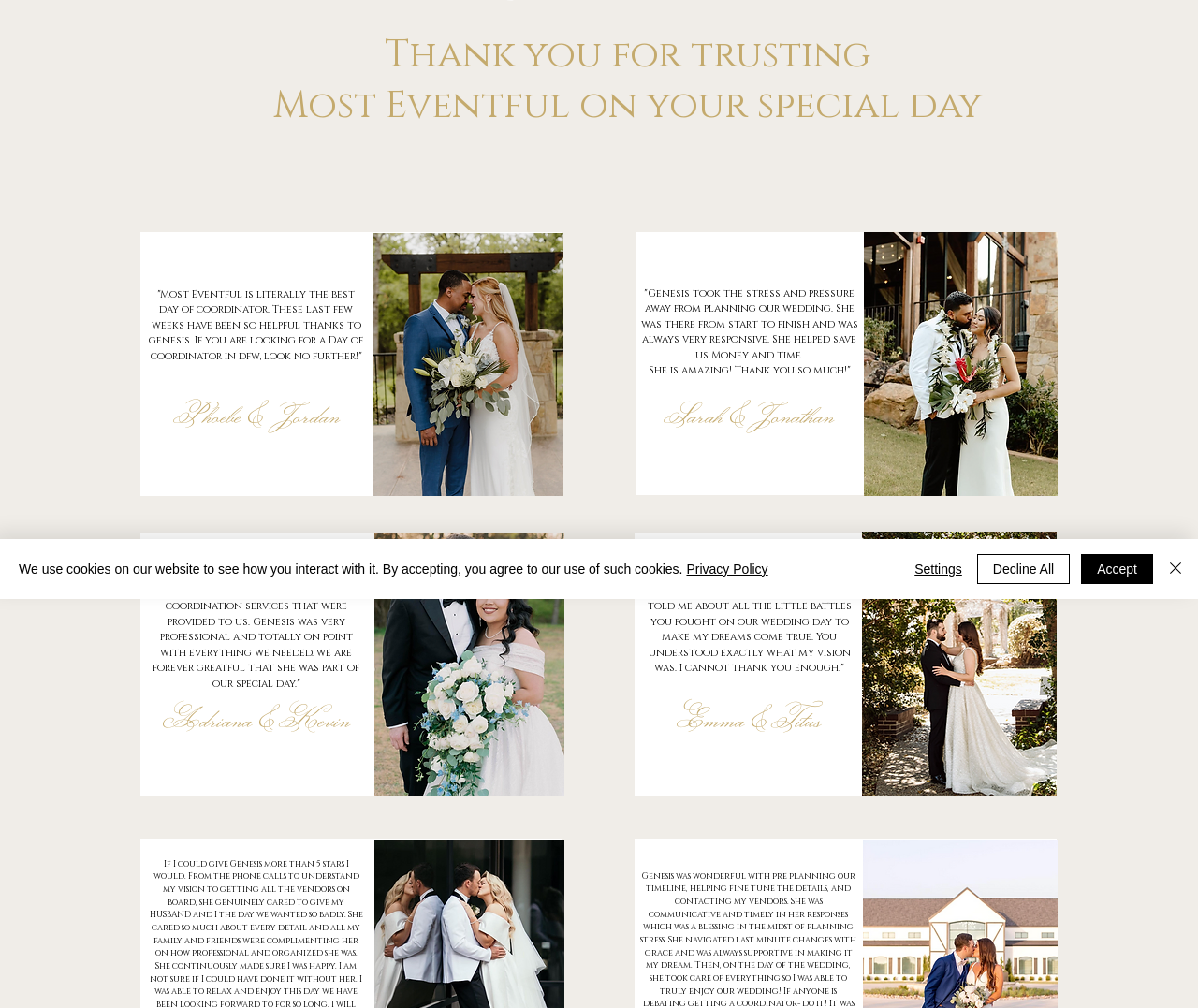Provide the bounding box coordinates, formatted as (top-left x, top-left y, bottom-right x, bottom-right y), with all values being floating point numbers between 0 and 1. Identify the bounding box of the UI element that matches the description: aria-label="Close"

[0.972, 0.55, 0.991, 0.579]